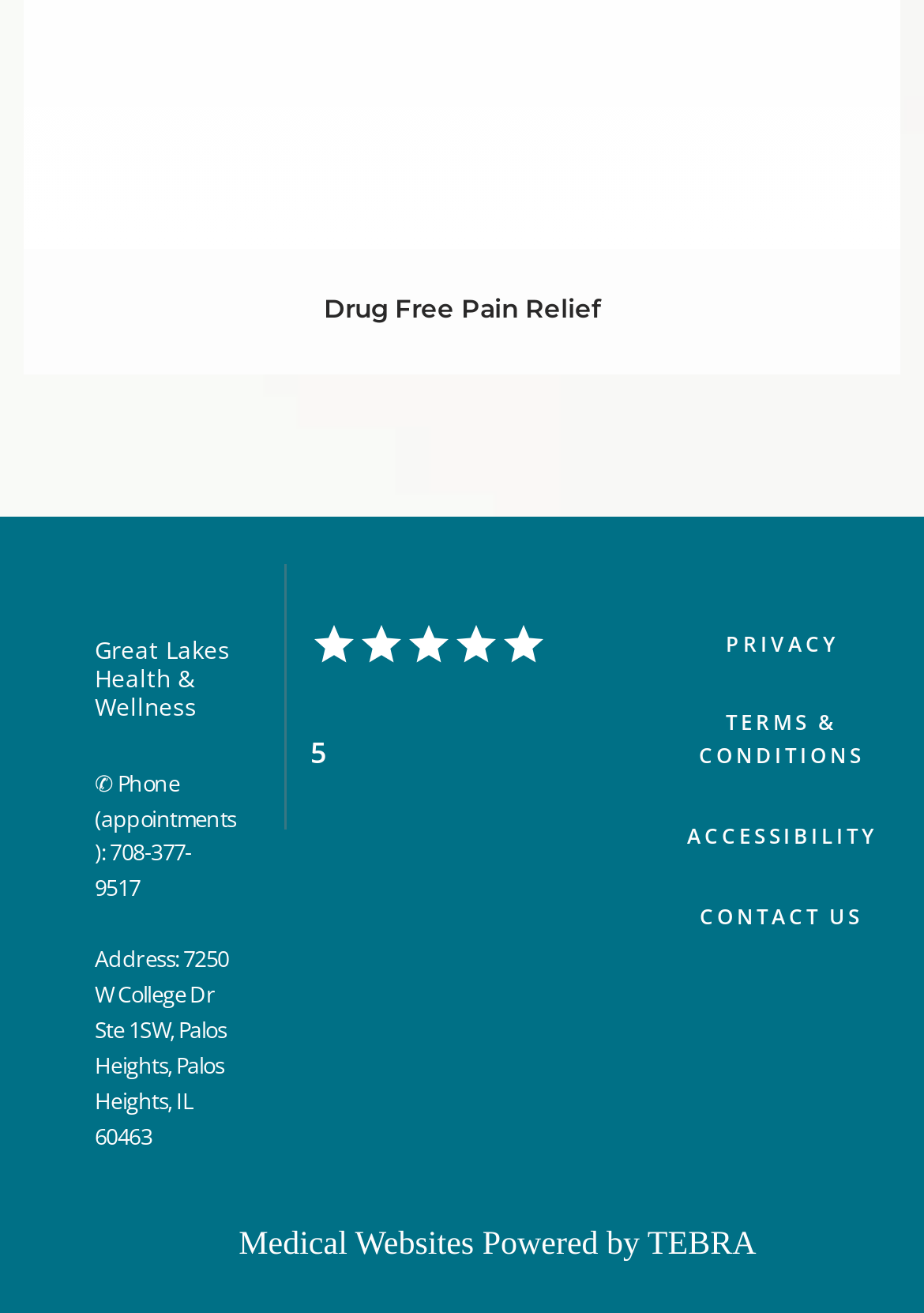Identify the bounding box for the element characterized by the following description: "Drug Free Pain Relief".

[0.35, 0.207, 0.65, 0.266]